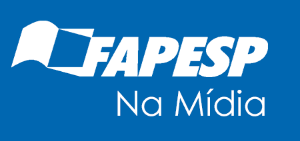Please answer the following question using a single word or phrase: 
What font style is used for the phrase 'Na Mídia'?

Slightly different